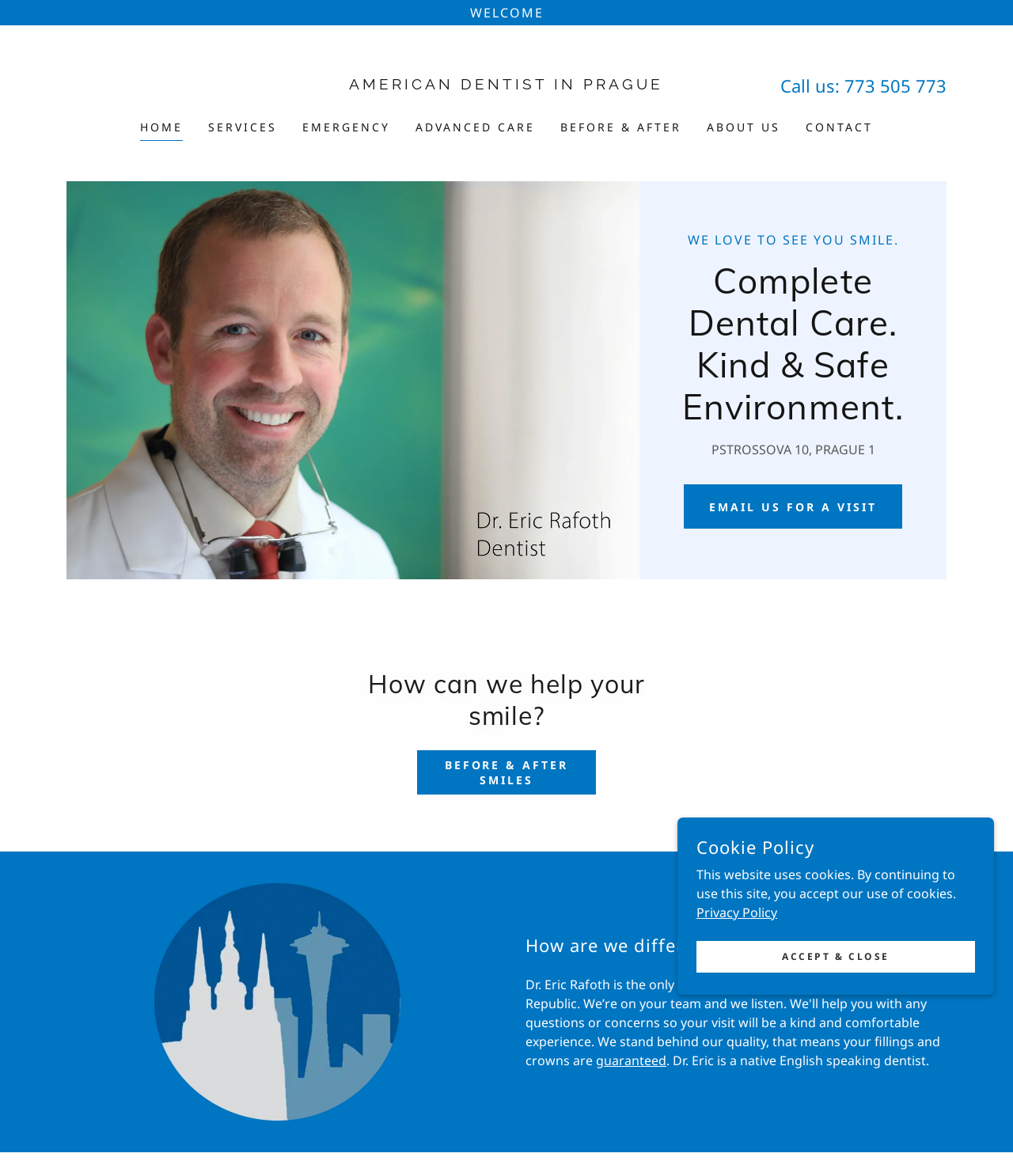Please find the bounding box coordinates of the section that needs to be clicked to achieve this instruction: "Call the dentist using the provided phone number".

[0.834, 0.063, 0.934, 0.083]